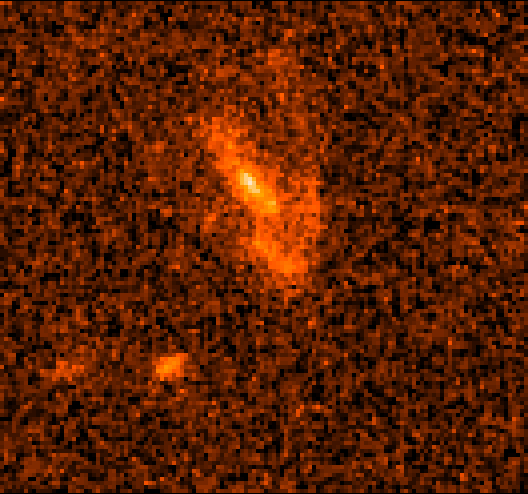What is the purpose of comparing the image with another image taken in March 1999?
Can you offer a detailed and complete answer to this question?

The image is contrasted with another image taken in March 1999, allowing for a detailed examination of changes and developments within this area of the universe over the span of a year, providing valuable insights into the nature of GRB 990123 and its cosmic environment.